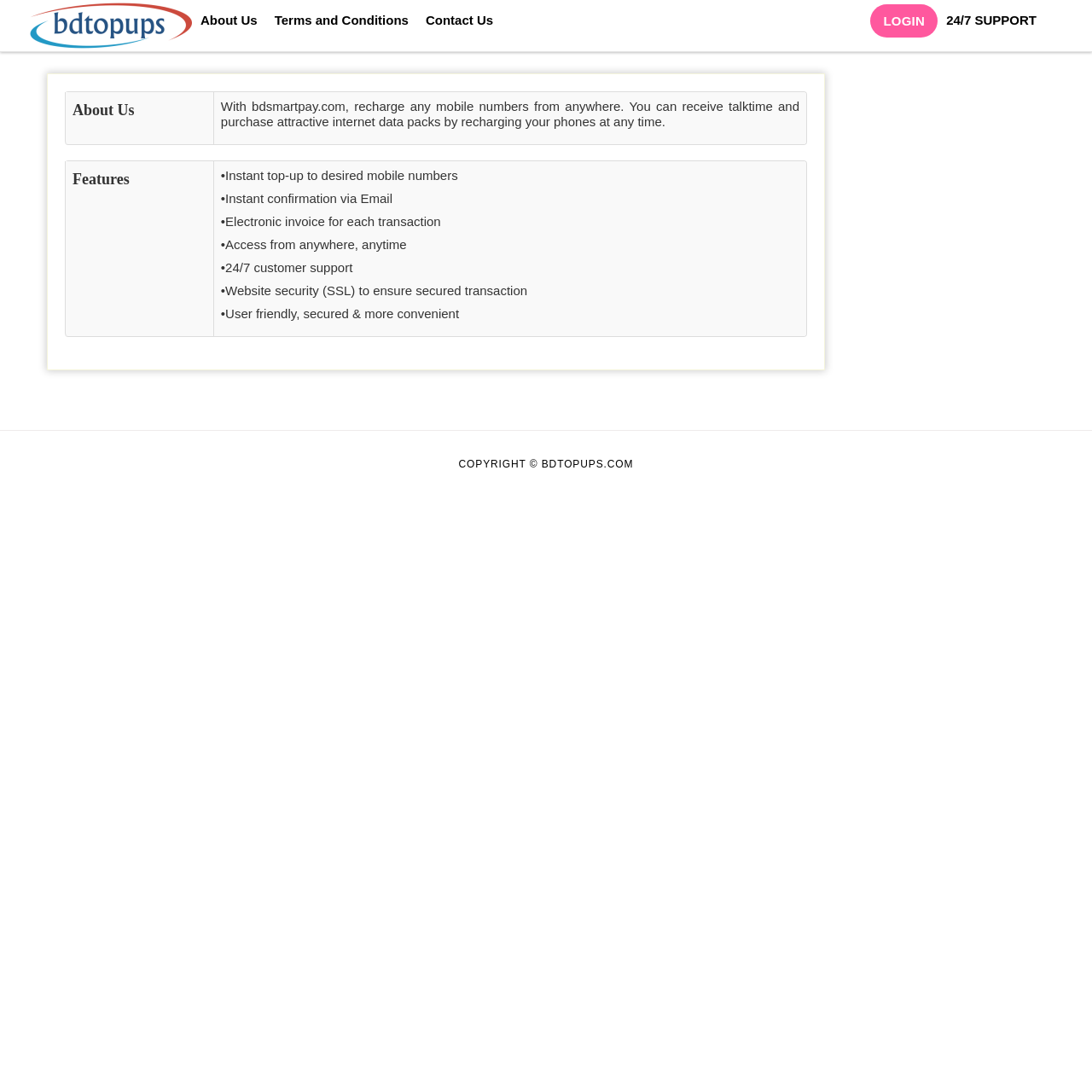Given the description Contact Us, predict the bounding box coordinates of the UI element. Ensure the coordinates are in the format (top-left x, top-left y, bottom-right x, bottom-right y) and all values are between 0 and 1.

[0.382, 0.004, 0.459, 0.034]